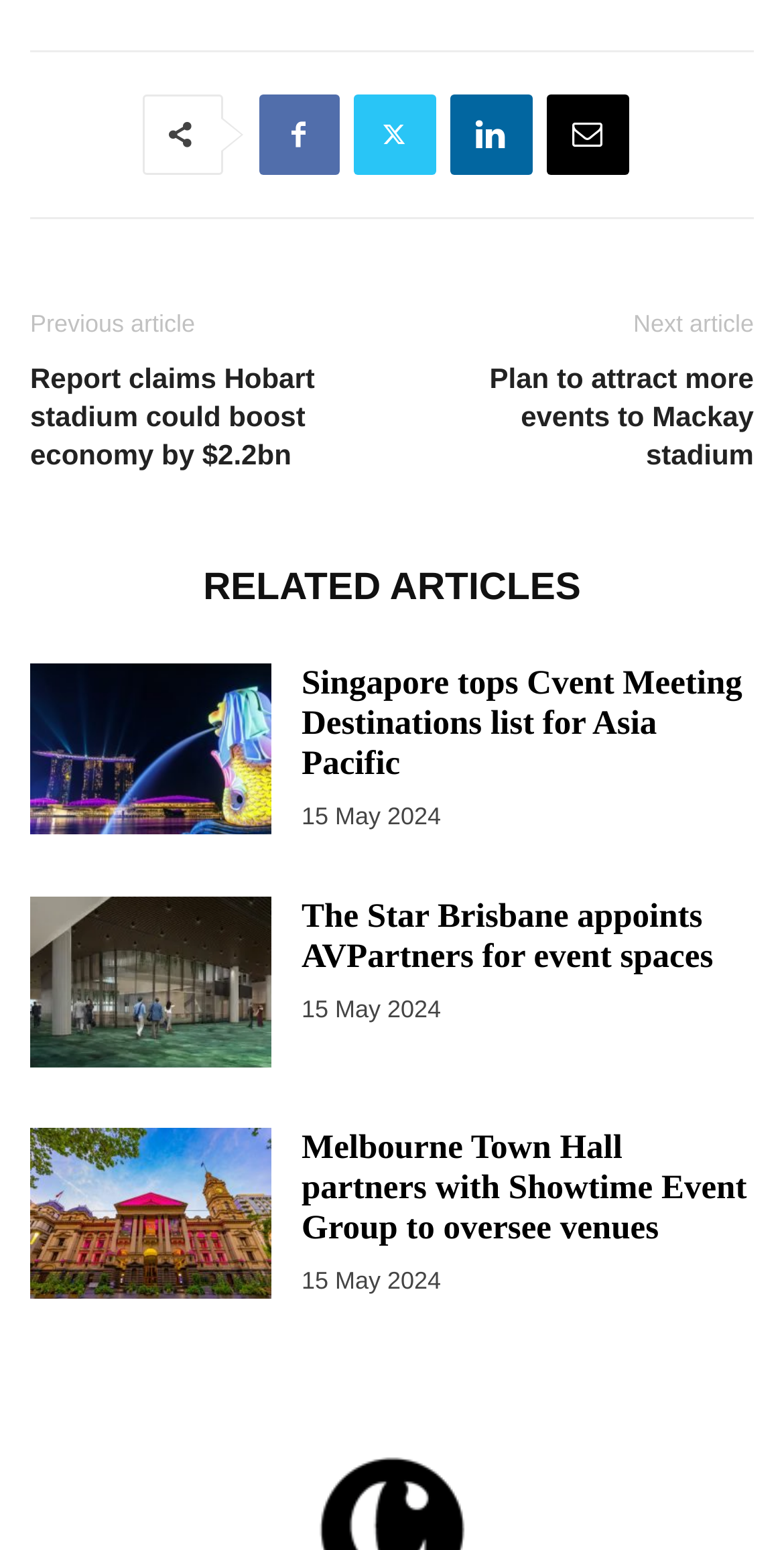Identify the bounding box coordinates necessary to click and complete the given instruction: "Check the news about The Star Brisbane".

[0.385, 0.579, 0.91, 0.63]